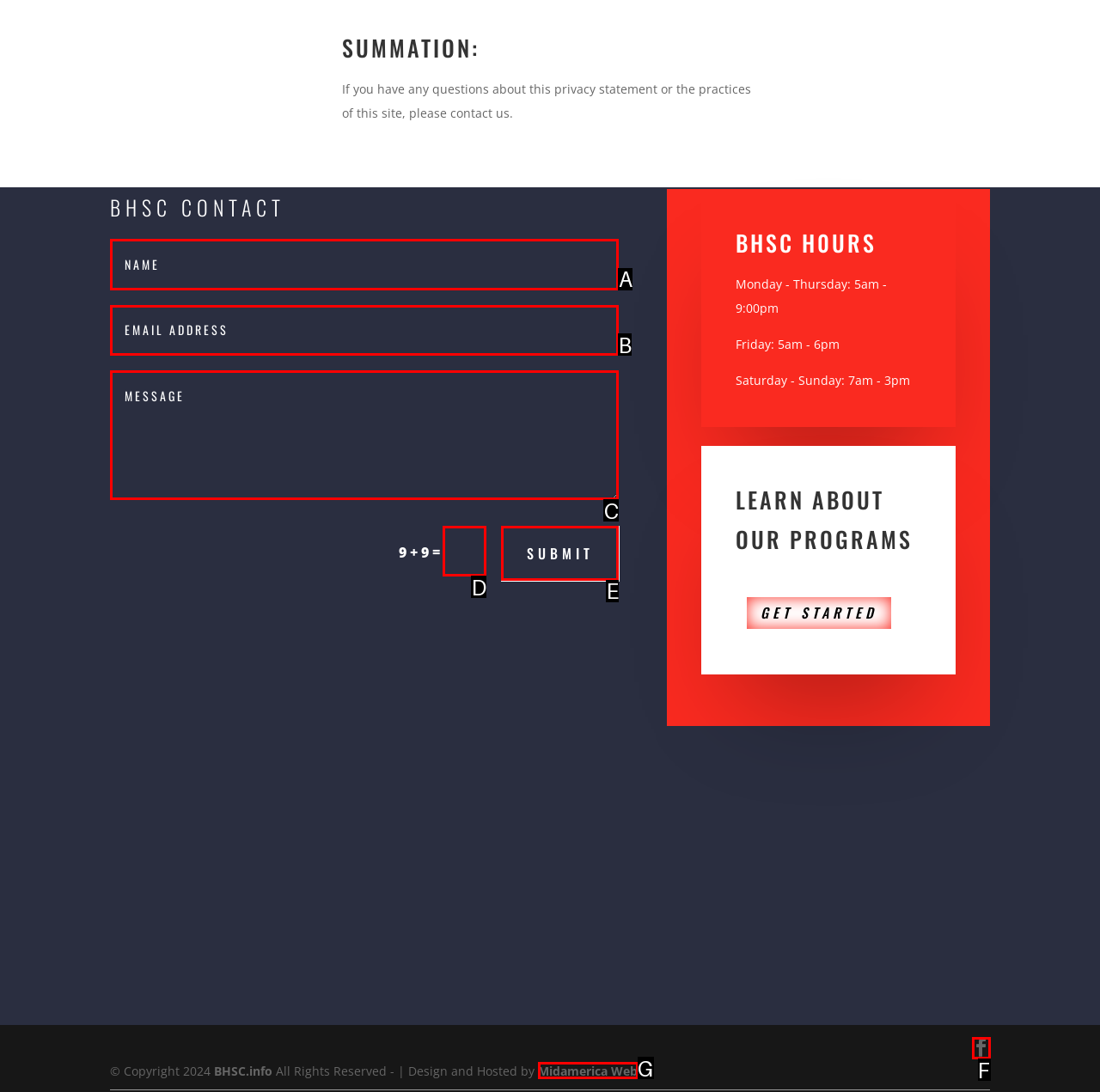Identify the letter corresponding to the UI element that matches this description: Facebook
Answer using only the letter from the provided options.

F